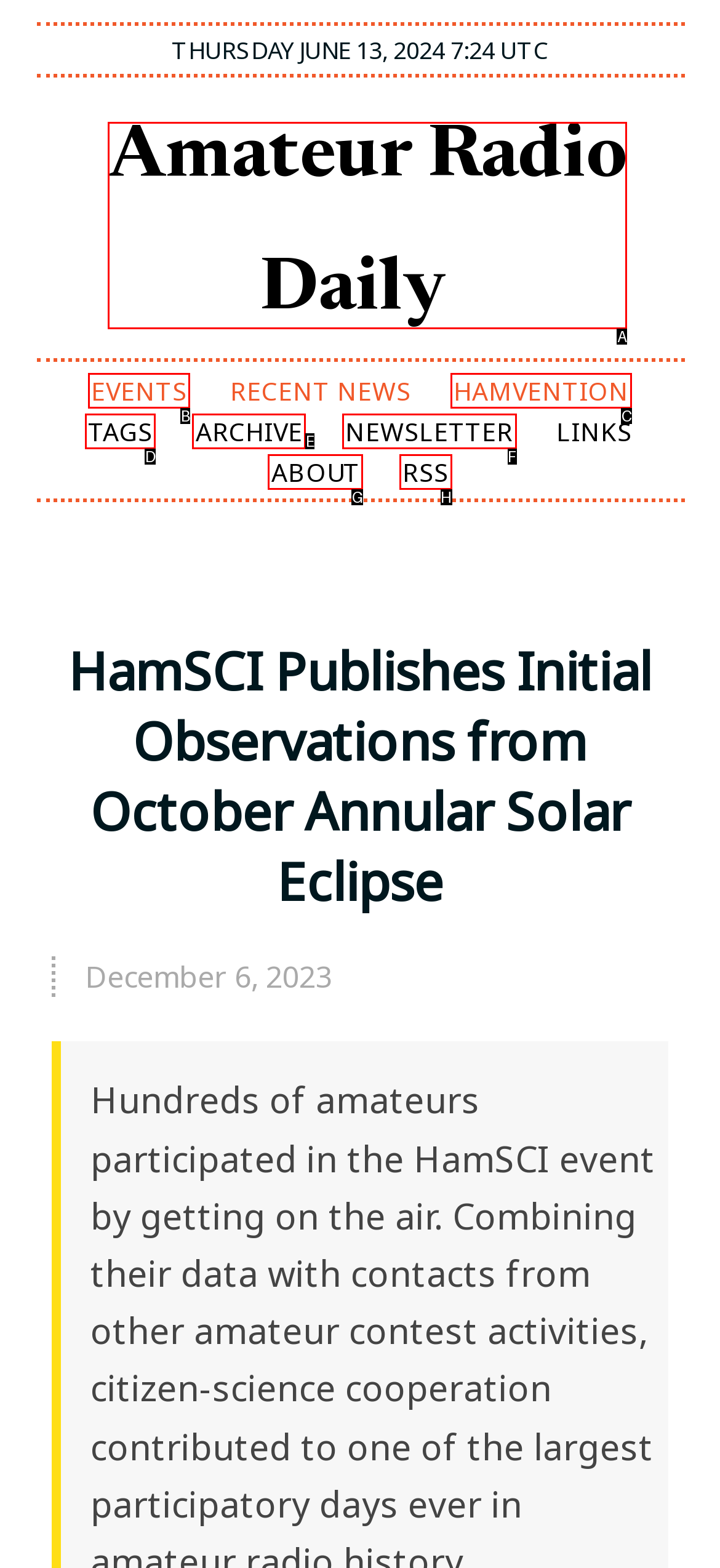Using the element description: Tags, select the HTML element that matches best. Answer with the letter of your choice.

D